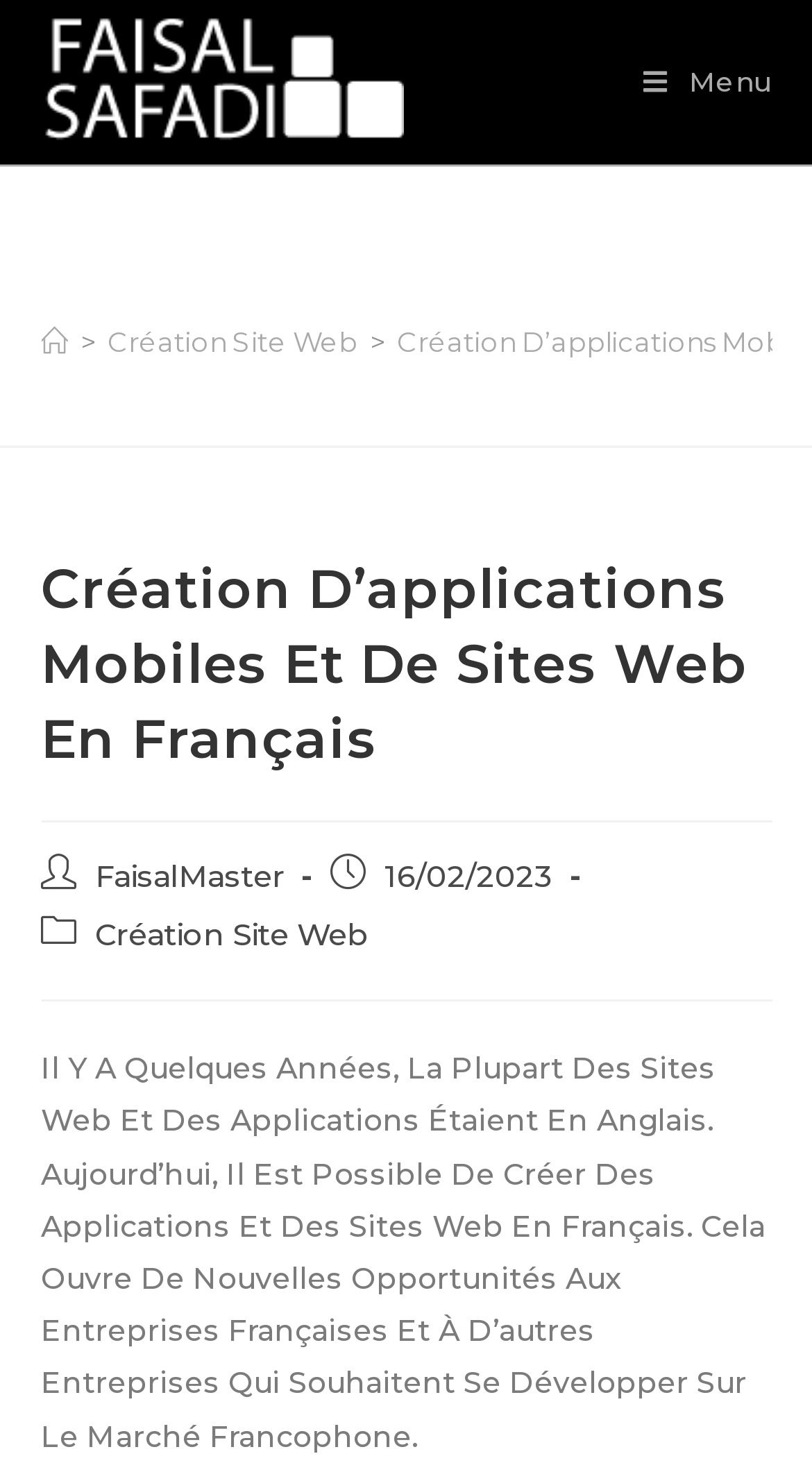Show the bounding box coordinates for the HTML element as described: "Création site web".

[0.117, 0.625, 0.455, 0.651]